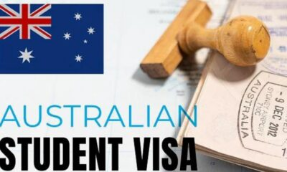What type of visa is displayed on the passport page?
Look at the image and respond to the question as thoroughly as possible.

The passport page in the image displays a visa stamp with the words 'AUSTRALIAN STUDENT VISA' prominently displayed. This indicates that the visa being referred to is a student visa, which is a type of visa that allows international students to study in Australia.